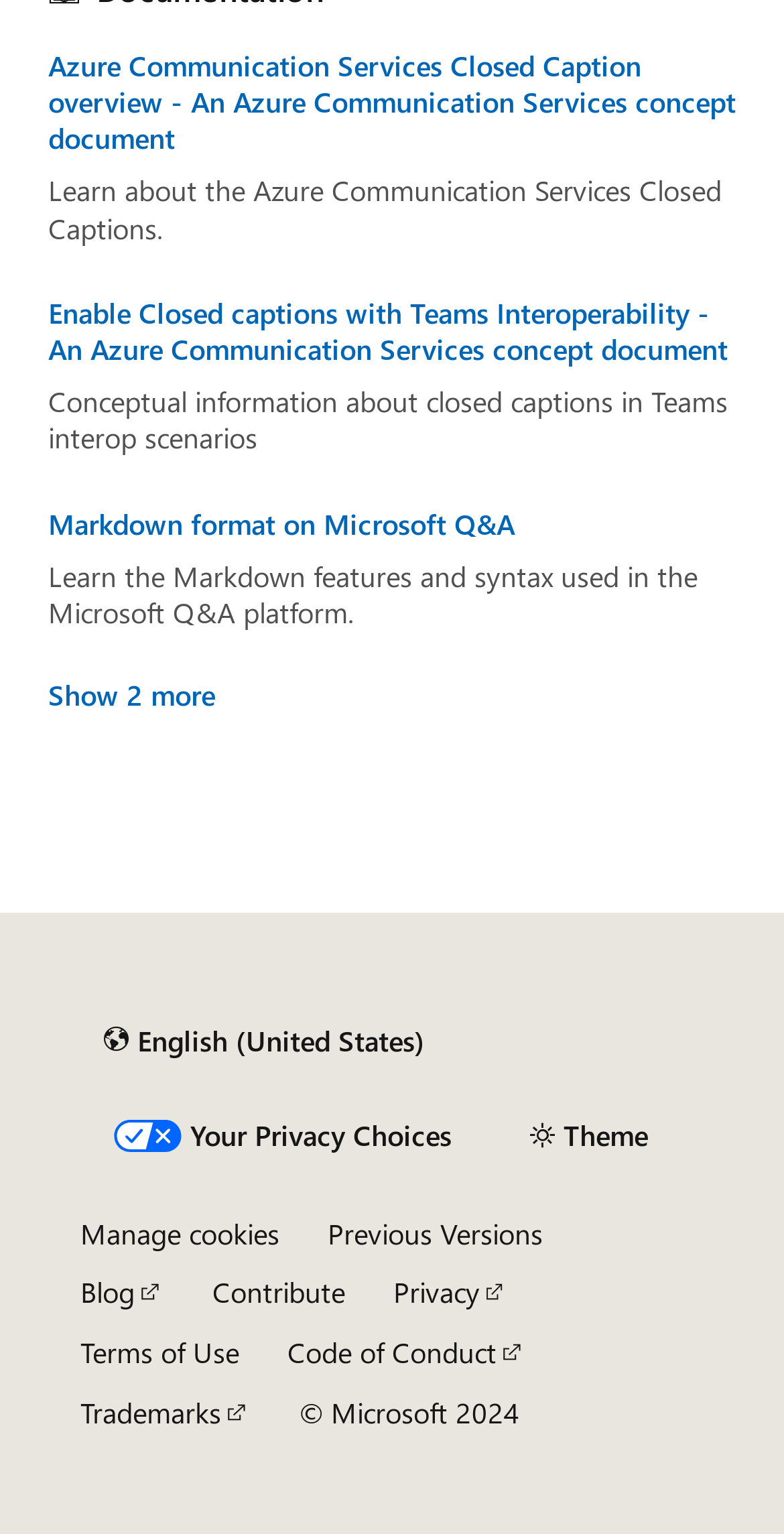Please locate the UI element described by "Markdown format on Microsoft Q&A" and provide its bounding box coordinates.

[0.062, 0.33, 0.938, 0.354]